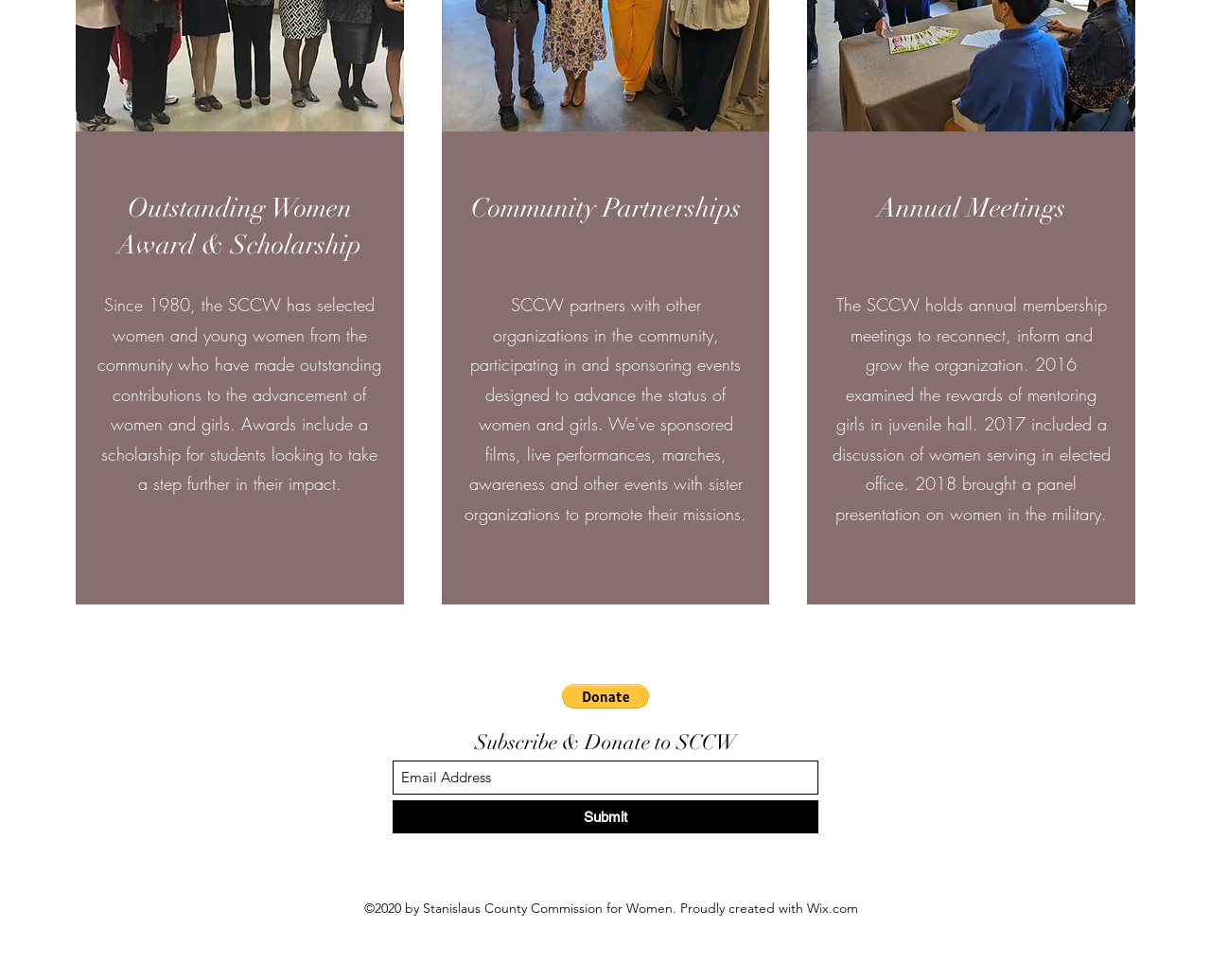Find the bounding box of the UI element described as: "alt="PayPal Button" aria-label="Donate via PayPal"". The bounding box coordinates should be given as four float values between 0 and 1, i.e., [left, top, right, bottom].

[0.464, 0.698, 0.536, 0.723]